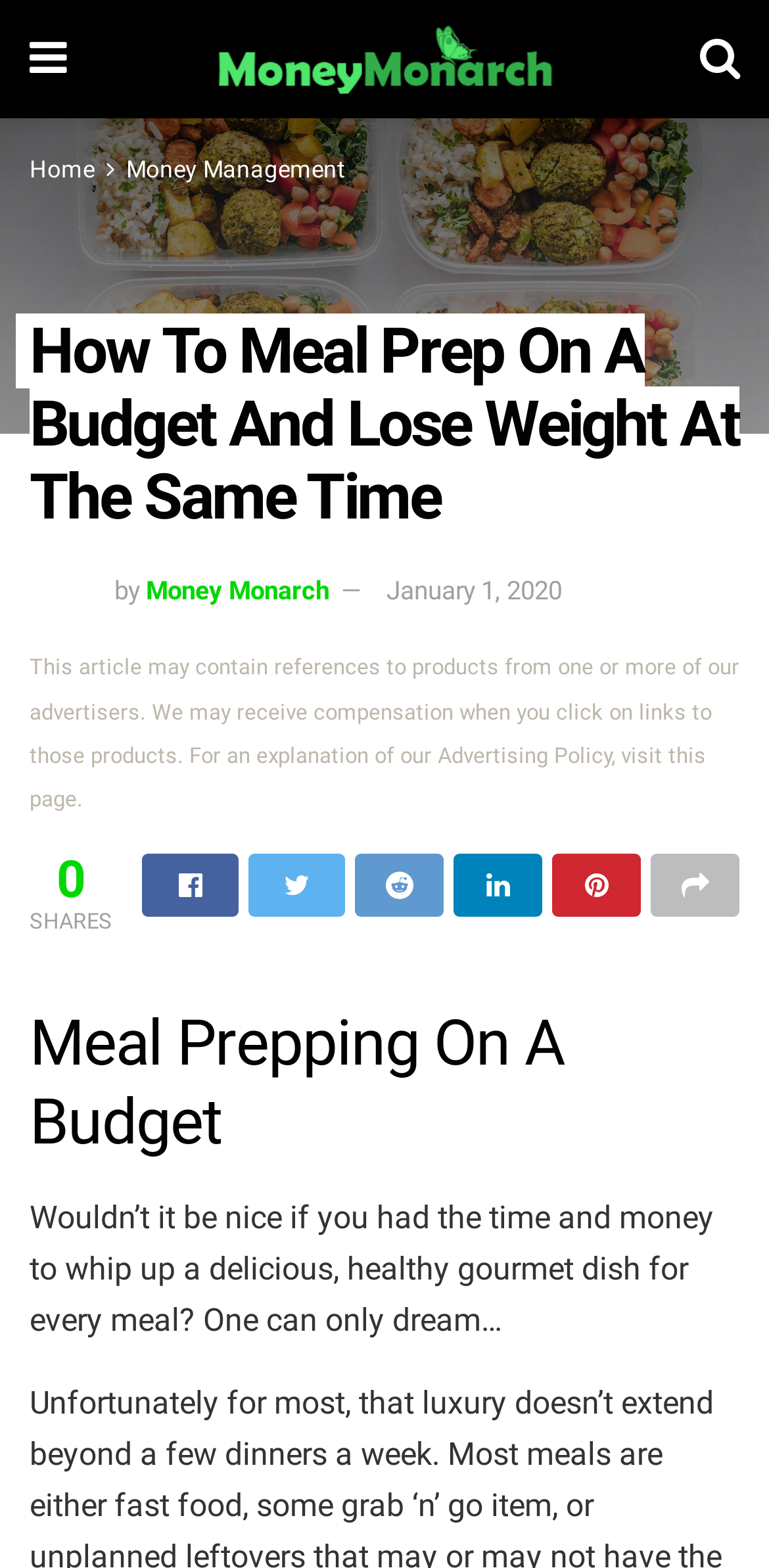How many social media sharing links are there?
From the screenshot, provide a brief answer in one word or phrase.

5